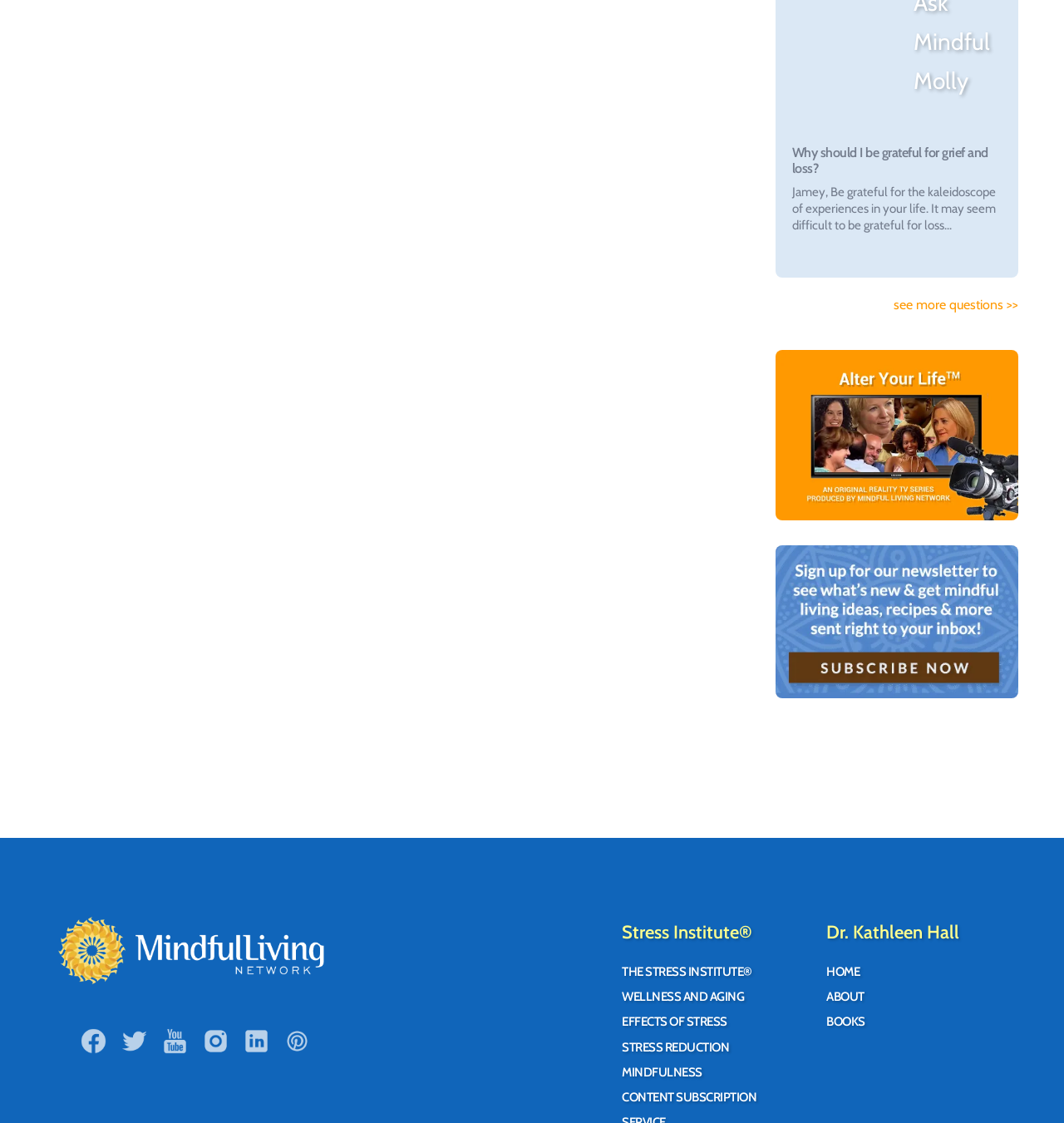Please identify the bounding box coordinates of the region to click in order to complete the given instruction: "Visit Facebook page". The coordinates should be four float numbers between 0 and 1, i.e., [left, top, right, bottom].

[0.07, 0.905, 0.102, 0.941]